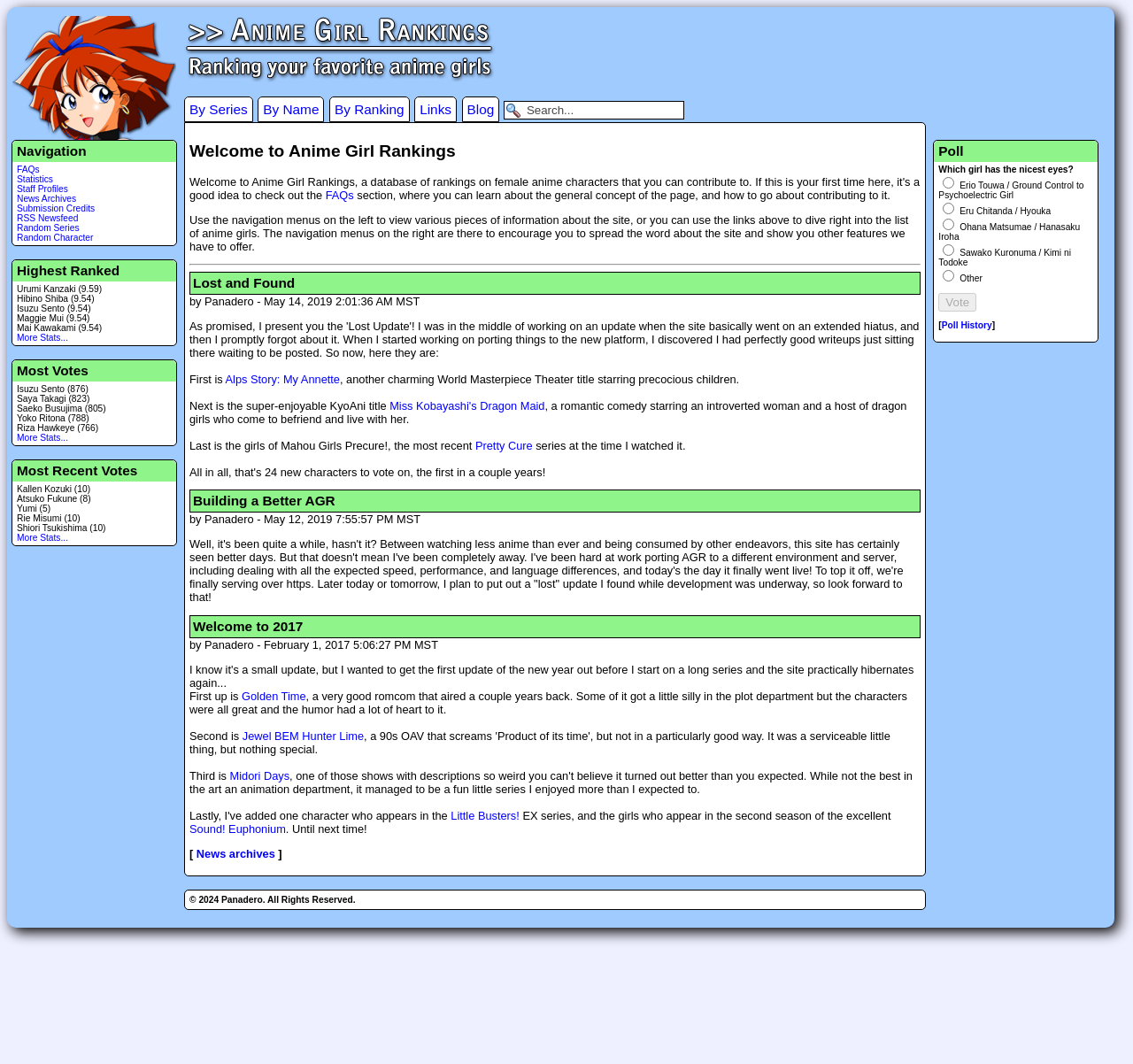Determine the bounding box coordinates of the area to click in order to meet this instruction: "View anime girls by series".

[0.167, 0.096, 0.219, 0.11]